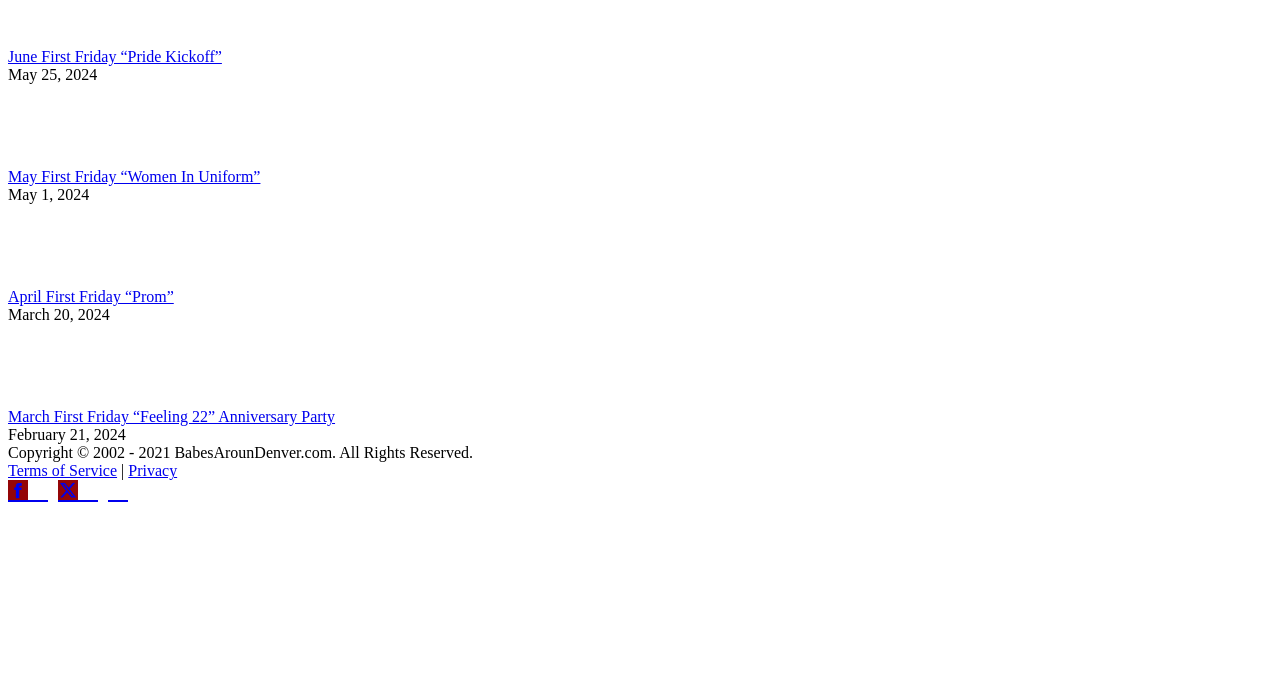Answer with a single word or phrase: 
How many social media links are present at the bottom of the webpage?

3